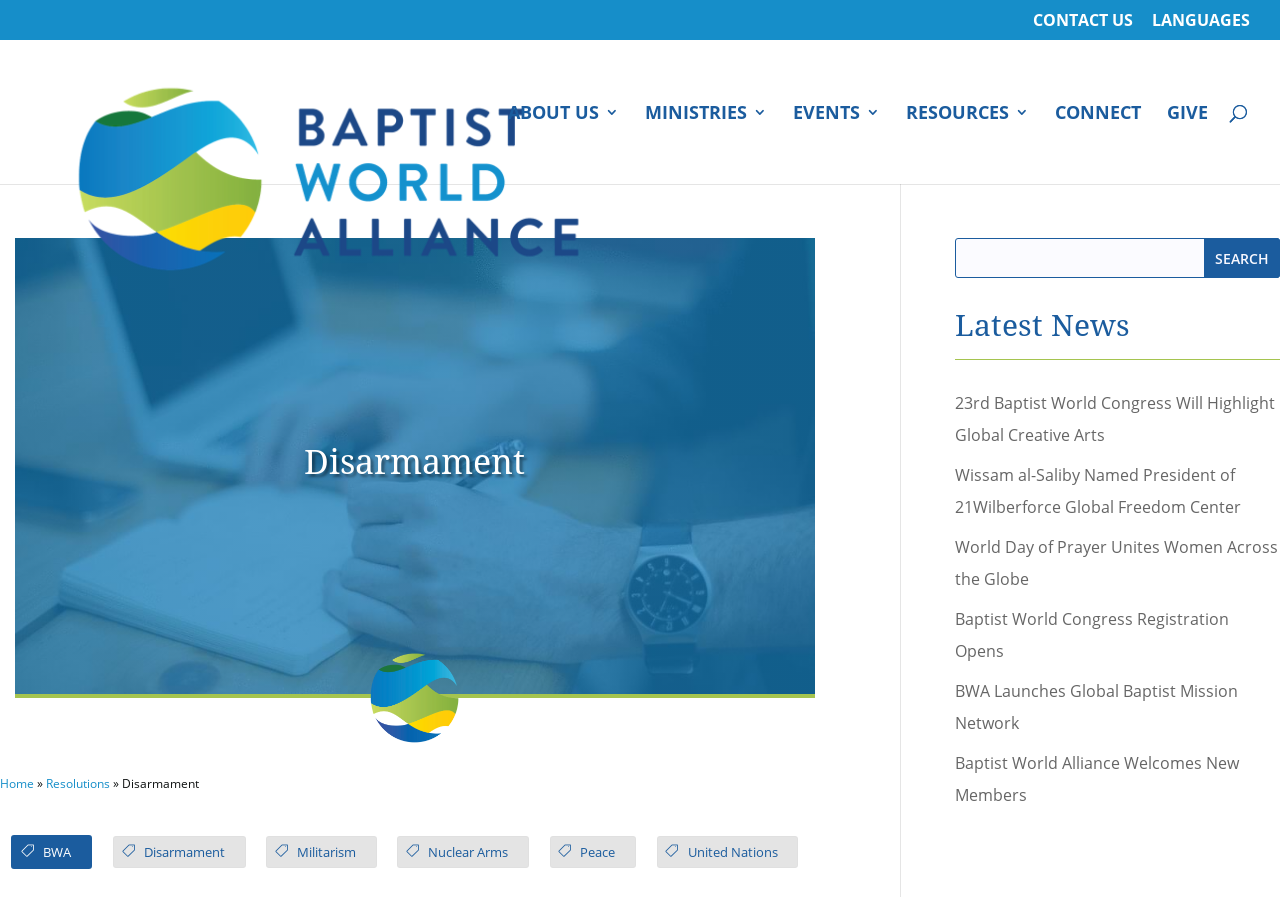Locate the bounding box coordinates of the clickable element to fulfill the following instruction: "Search for something". Provide the coordinates as four float numbers between 0 and 1 in the format [left, top, right, bottom].

[0.746, 0.265, 1.0, 0.31]